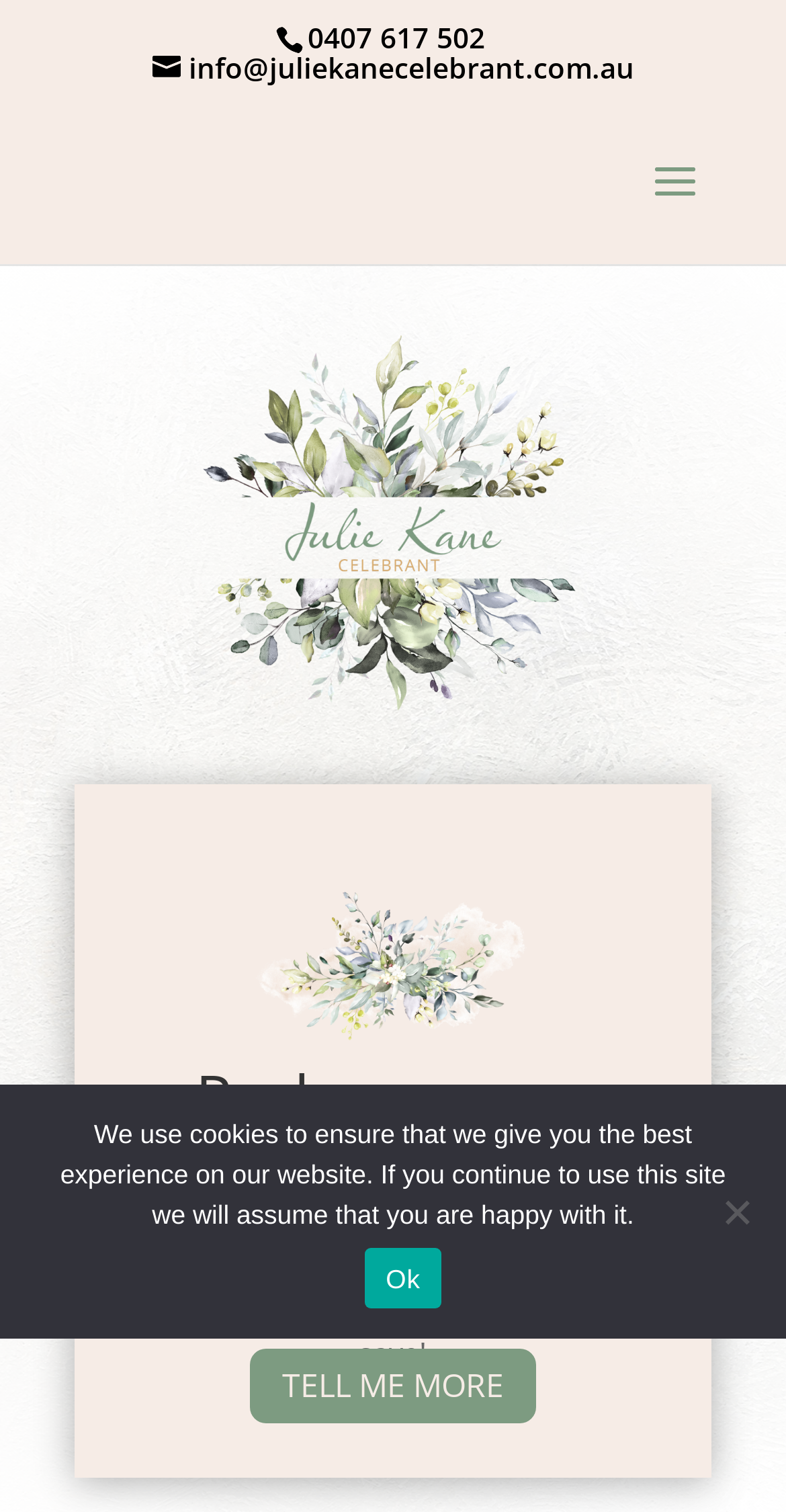Based on the element description TELL ME MORE, identify the bounding box of the UI element in the given webpage screenshot. The coordinates should be in the format (top-left x, top-left y, bottom-right x, bottom-right y) and must be between 0 and 1.

[0.318, 0.892, 0.682, 0.941]